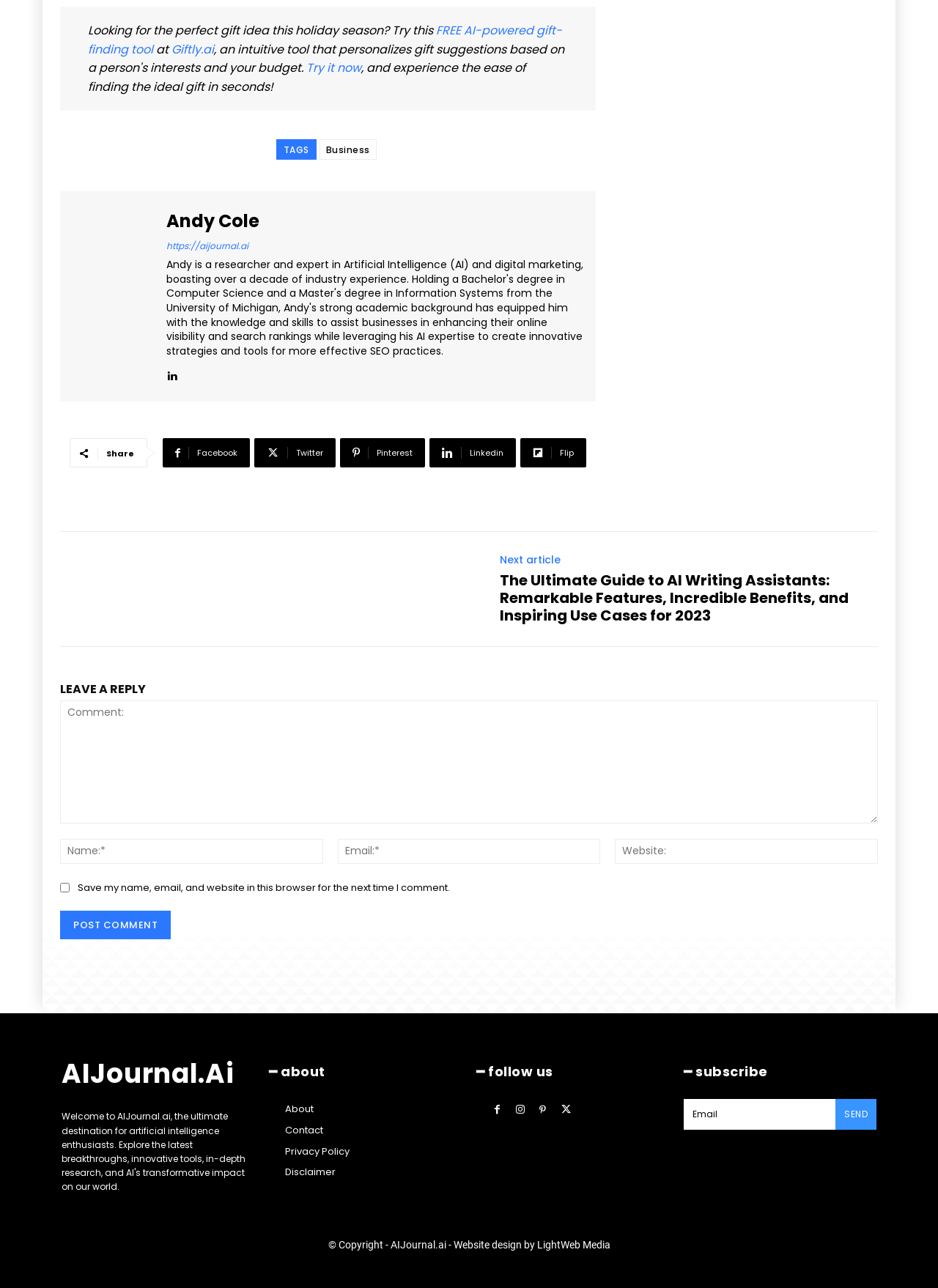What is the name of the AI-powered gift-finding tool?
Using the image as a reference, deliver a detailed and thorough answer to the question.

The answer can be found in the first paragraph of the webpage, where it says 'Try this FREE AI-powered gift-finding tool at Giftly.ai'.